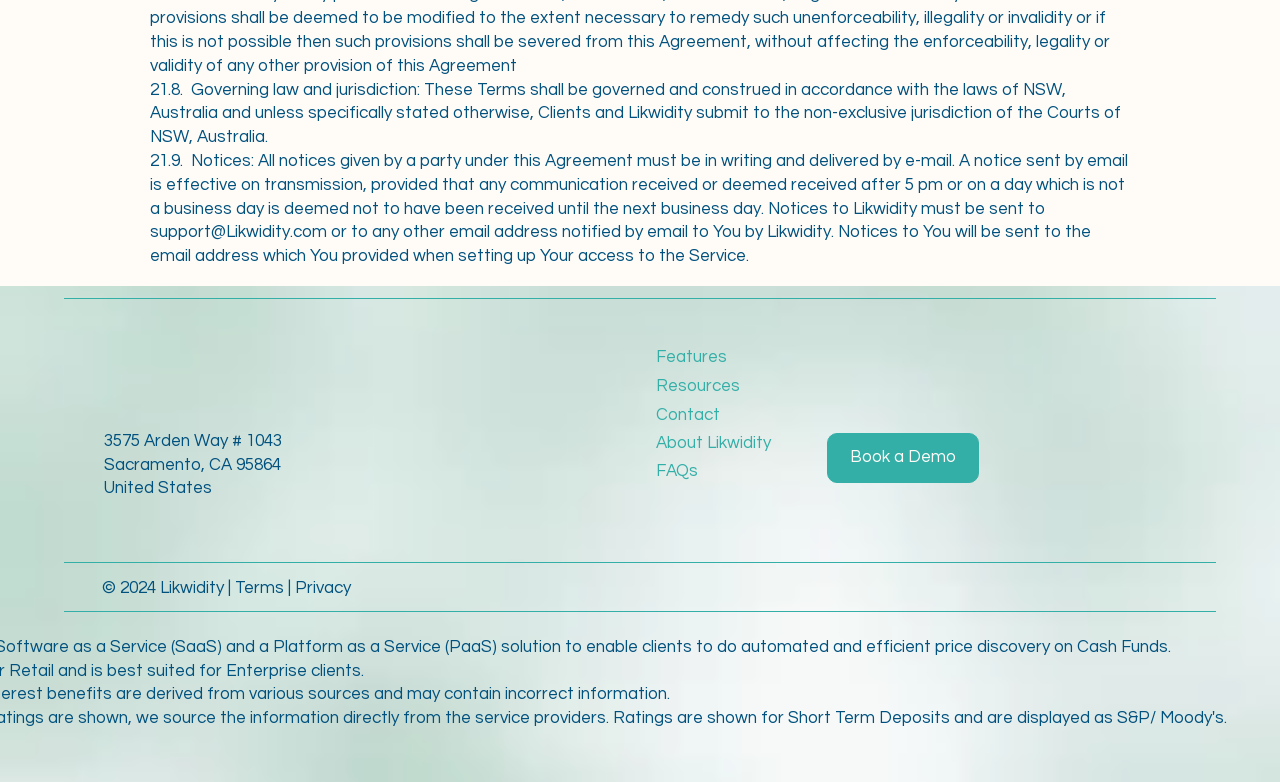Locate the coordinates of the bounding box for the clickable region that fulfills this instruction: "Search for a keyword".

None